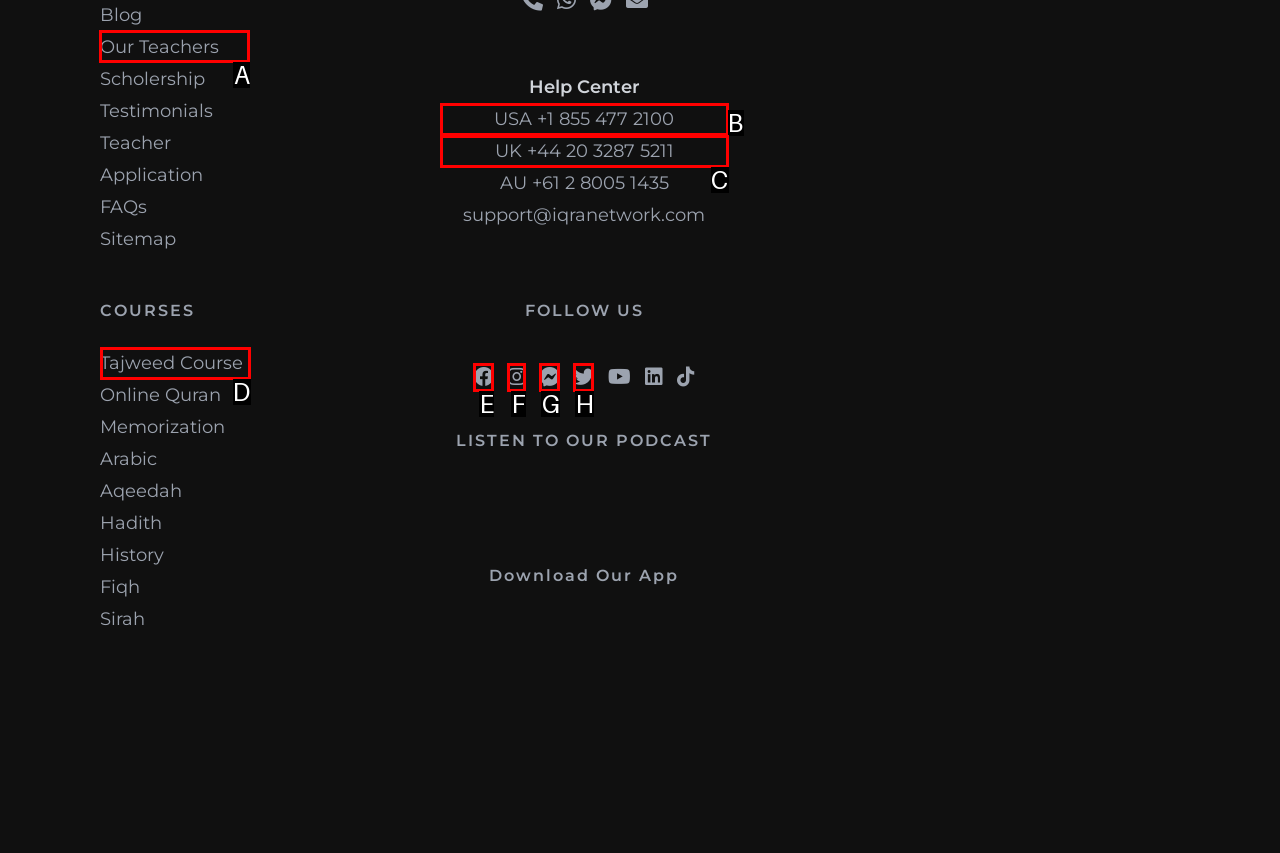Determine the letter of the UI element that will complete the task: Click on the 'Our Teachers' link
Reply with the corresponding letter.

A